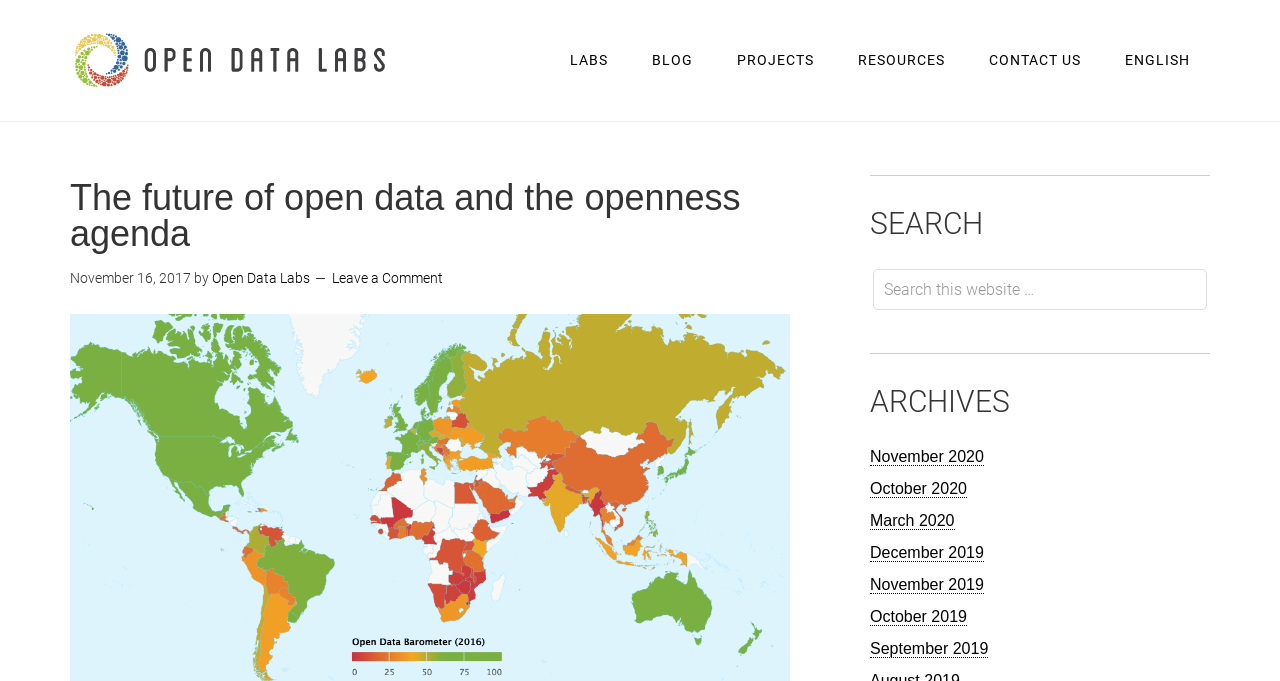Pinpoint the bounding box coordinates of the clickable element needed to complete the instruction: "Visit the Open Data Labs website". The coordinates should be provided as four float numbers between 0 and 1: [left, top, right, bottom].

[0.055, 0.044, 0.305, 0.132]